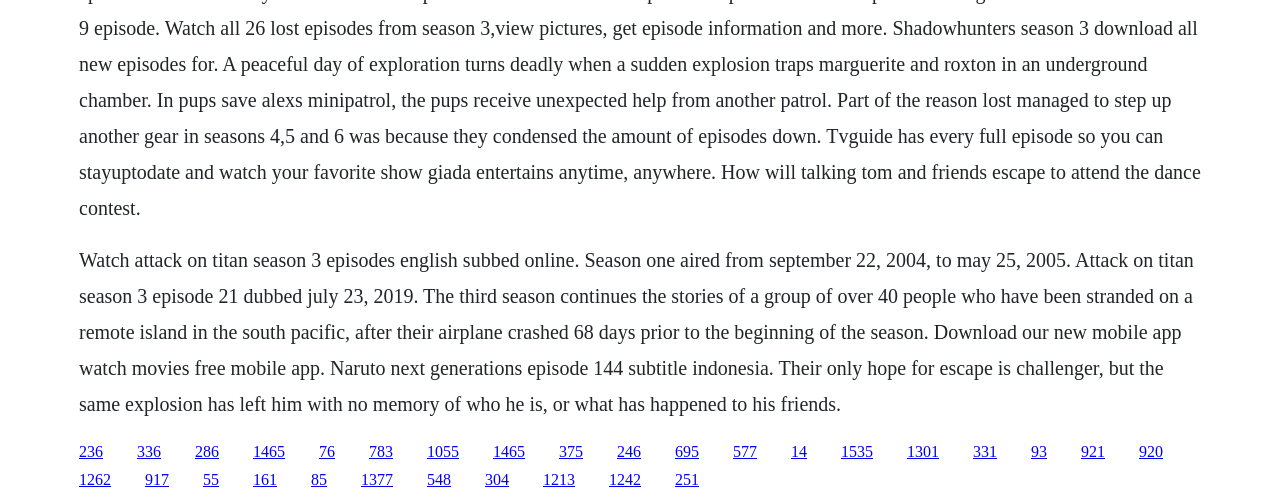Find the bounding box coordinates of the element I should click to carry out the following instruction: "Download the mobile app".

[0.062, 0.494, 0.933, 0.824]